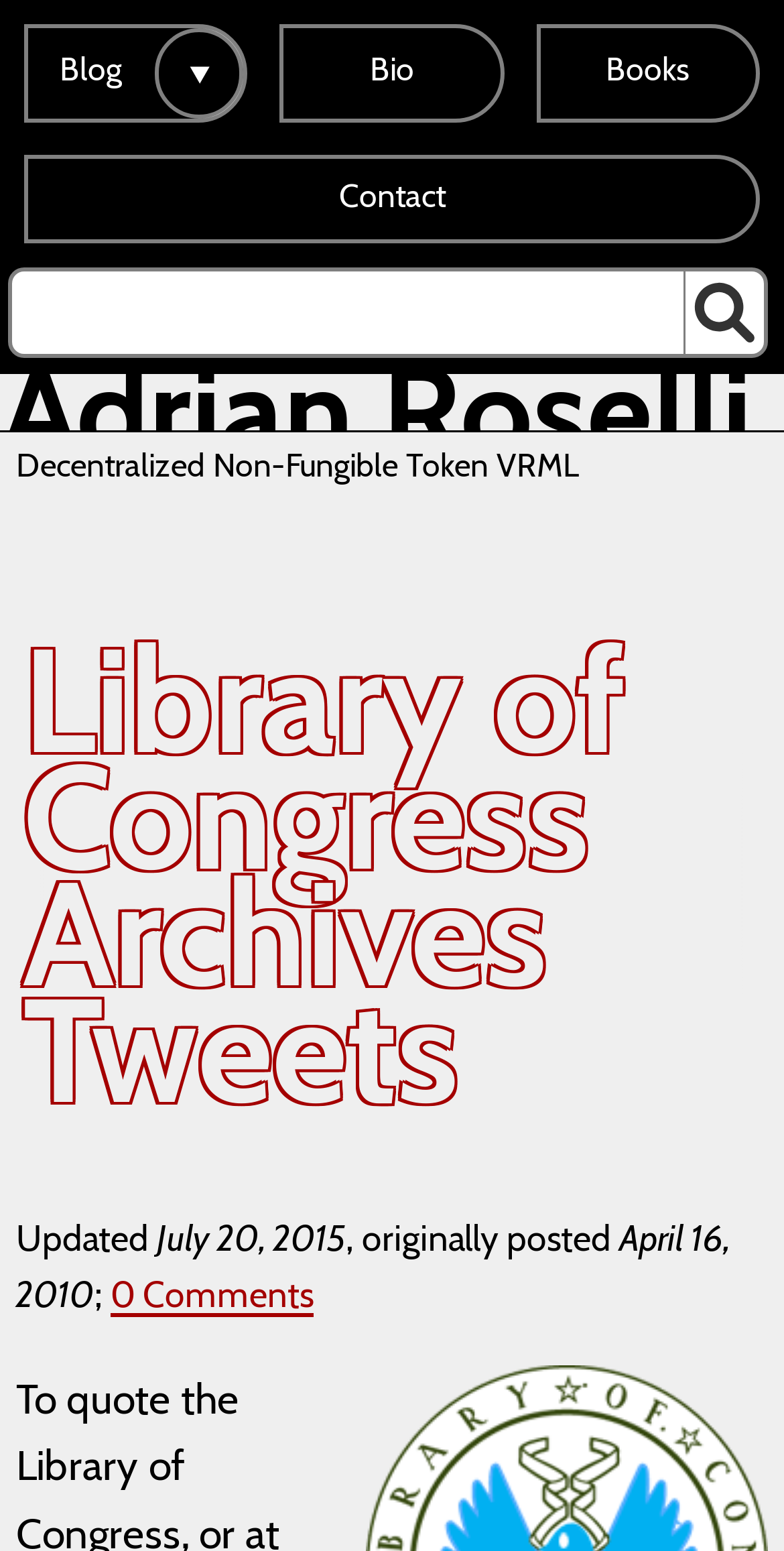Indicate the bounding box coordinates of the element that needs to be clicked to satisfy the following instruction: "View bio". The coordinates should be four float numbers between 0 and 1, i.e., [left, top, right, bottom].

[0.362, 0.021, 0.638, 0.073]